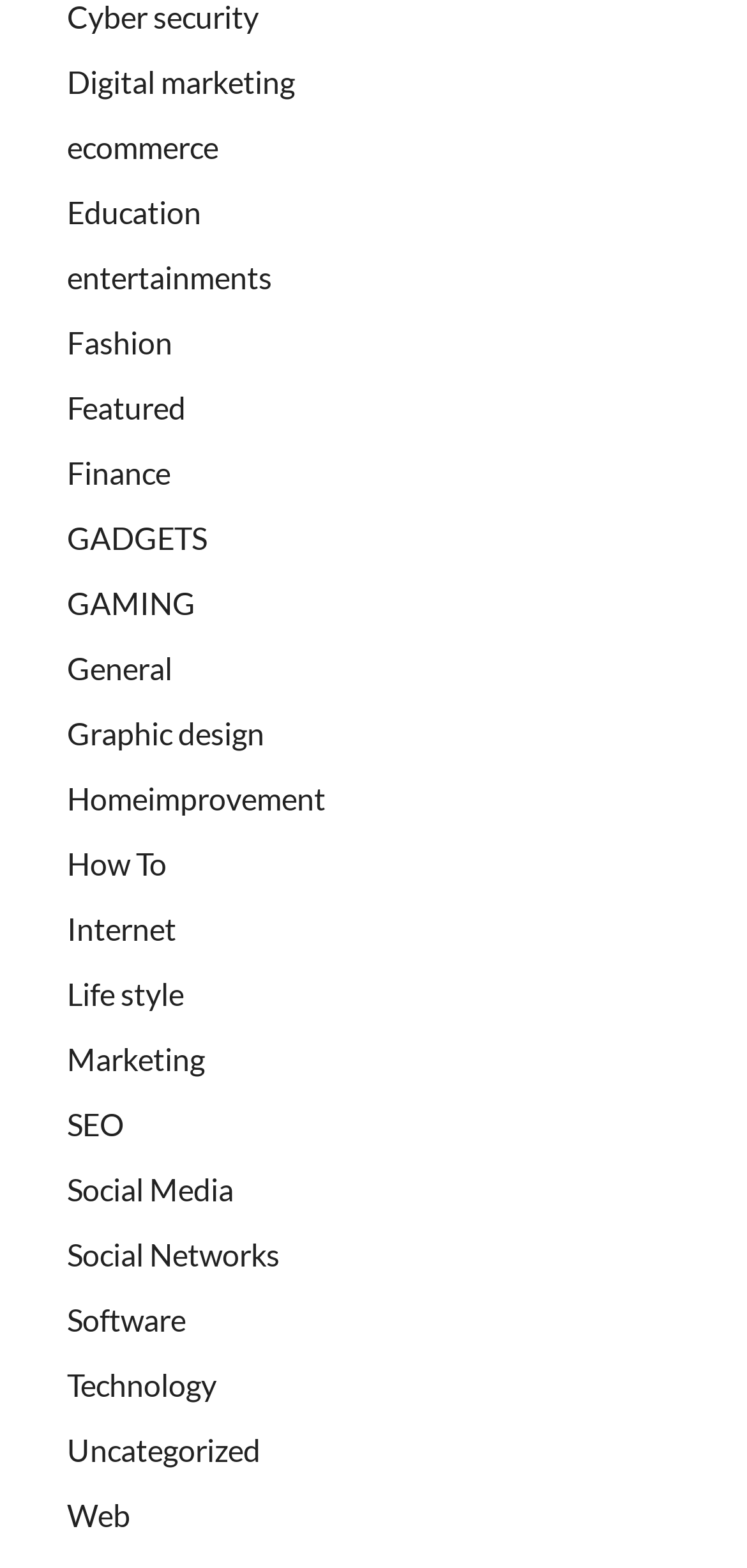Determine the bounding box coordinates for the clickable element to execute this instruction: "Click on Digital marketing". Provide the coordinates as four float numbers between 0 and 1, i.e., [left, top, right, bottom].

[0.09, 0.04, 0.395, 0.064]